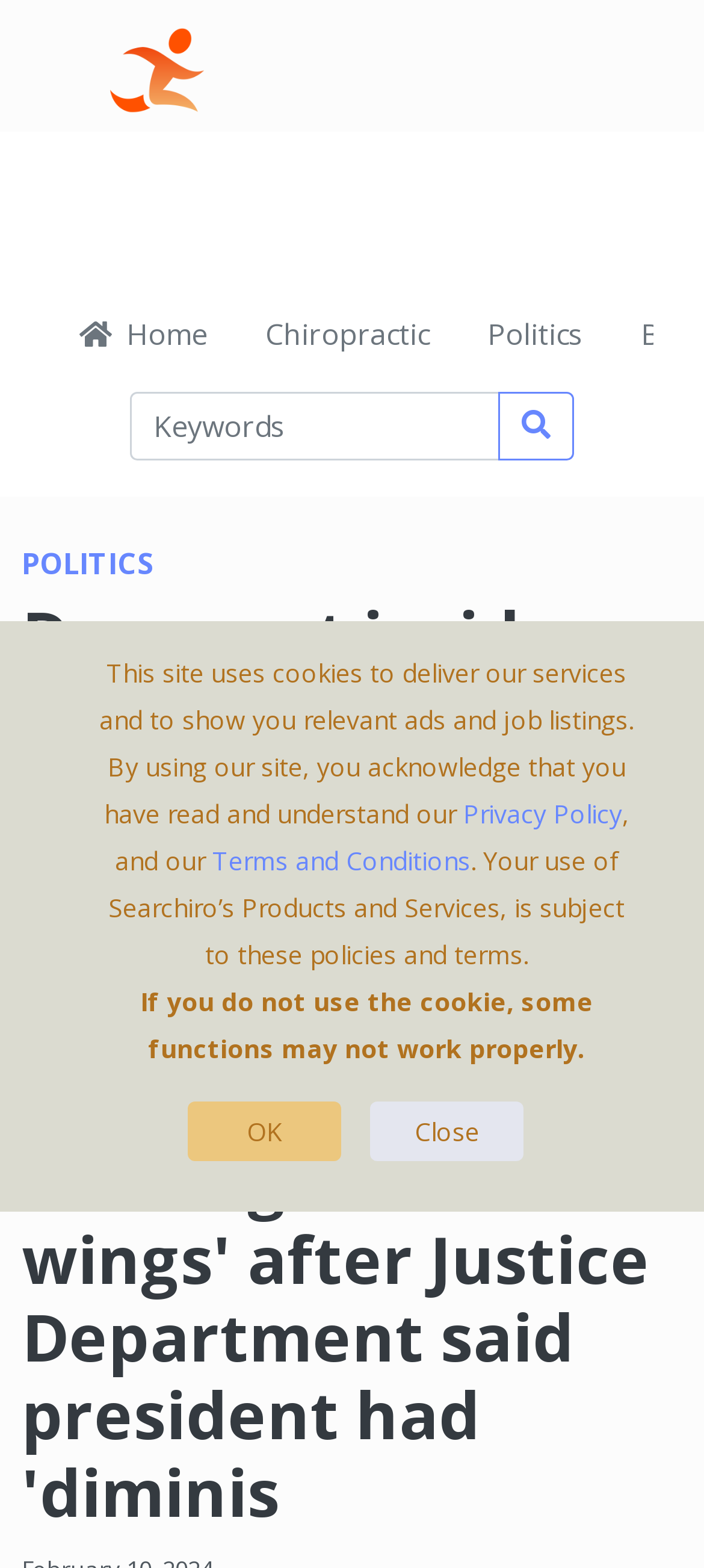What is the name of the website?
Kindly offer a comprehensive and detailed response to the question.

I determined the name of the website by looking at the top-left corner of the webpage, where I found the logo and text 'Searchiro'.